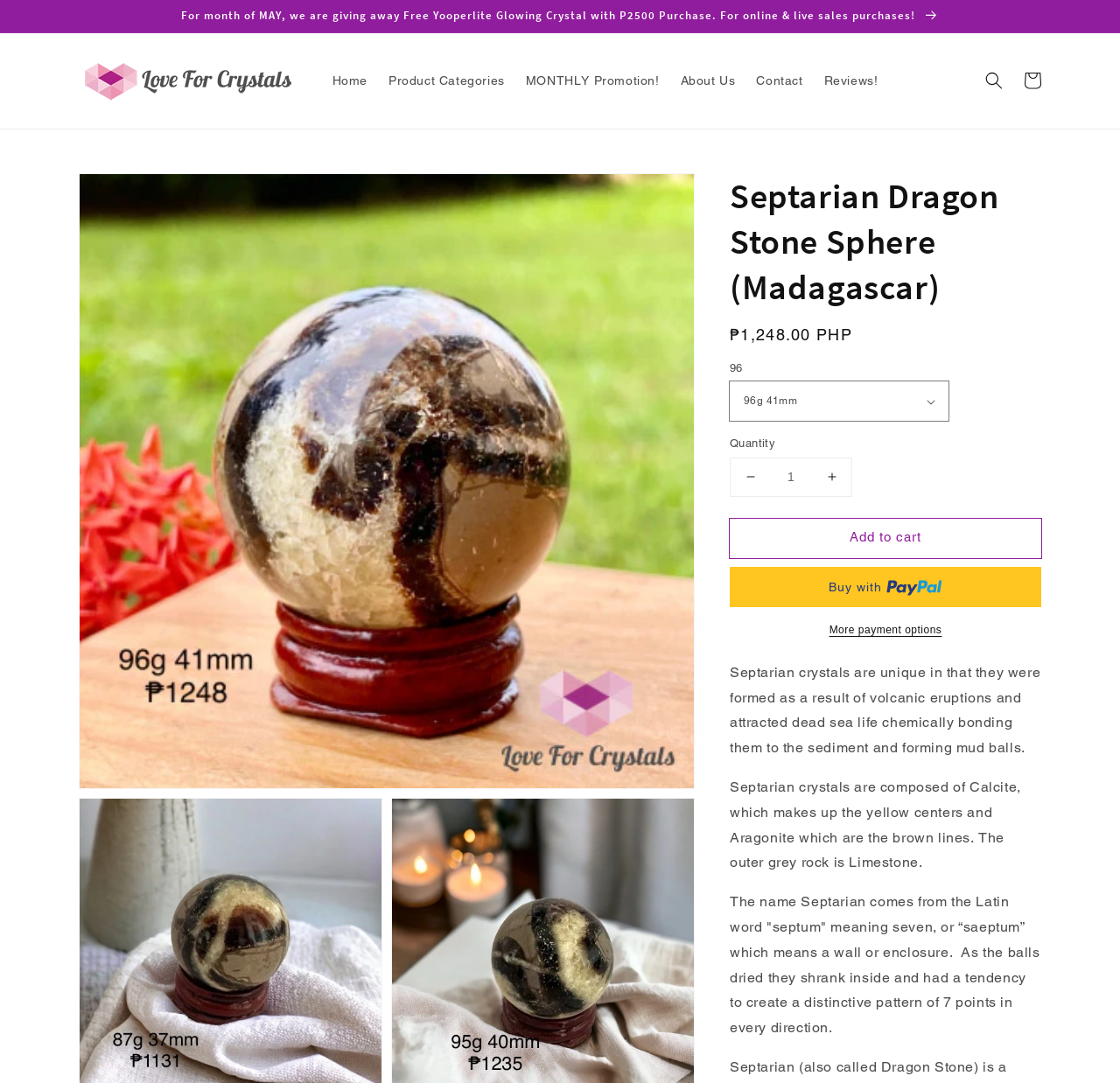Summarize the webpage with intricate details.

This webpage is about a product called Septarian Dragon Stone Sphere from Madagascar, sold by Love for Crystals (Philippines). At the top, there is an announcement banner that spans the entire width, promoting a free Yooperlite Glowing Crystal with a purchase of P2500 or more. Below the banner, there is a navigation menu with links to Home, Product Categories, MONTHLY Promotion!, About Us, Contact, and Reviews!.

On the left side, there is a logo of Love for Crystals (Philippines) and a search button. On the right side, there is a cart link and a button to skip to product information. 

The main product information section is located in the middle of the page. It features a large image of the Septarian Dragon Stone Sphere, which takes up most of the width. Above the image, there is a heading with the product name. Below the image, there are details about the product, including its regular price, weight, and quantity options. 

There are three buttons to interact with the product: Add to cart, Buy now with PayPal, and More payment options. The PayPal button has a small PayPal logo next to it. 

Below the product details, there are four paragraphs of text that describe the properties and formation of Septarian crystals. The text is divided into four sections, each with a distinct topic, including the unique formation process, composition, and the origin of the name "Septarian".